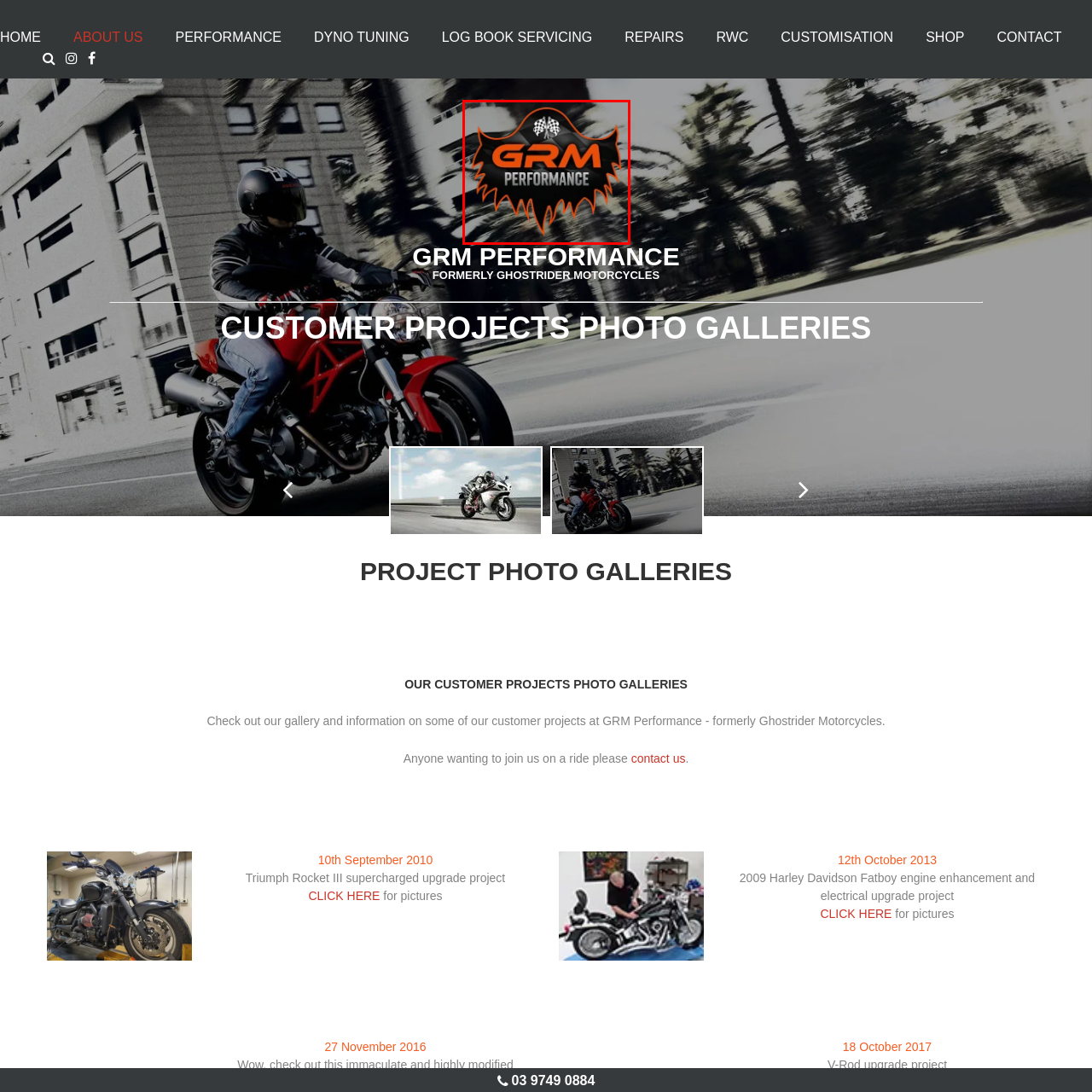Examine the portion within the green circle, What is the focus of GRM Performance? 
Reply succinctly with a single word or phrase.

enhancing motorcycle performance and tuning